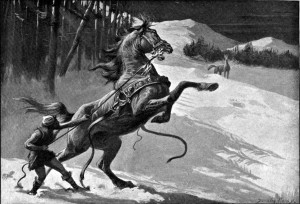What is the name of the horse in the artwork?
Refer to the image and give a detailed answer to the question.

The caption explicitly states that the horse in the foreground is Svadilfari, depicted with a wild mane and intense posture, suggesting a moment of tension.